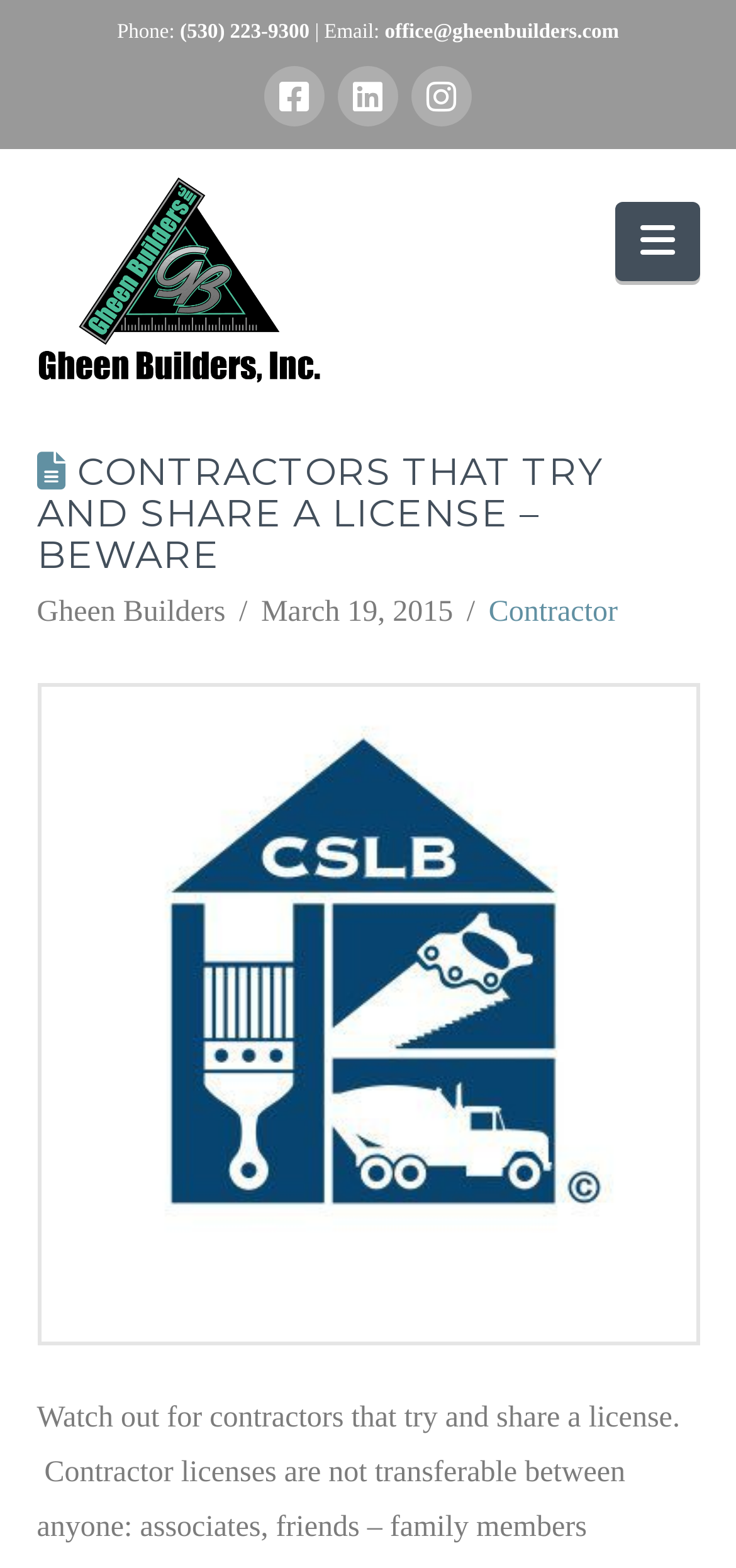Mark the bounding box of the element that matches the following description: "| Email:".

[0.421, 0.013, 0.523, 0.028]